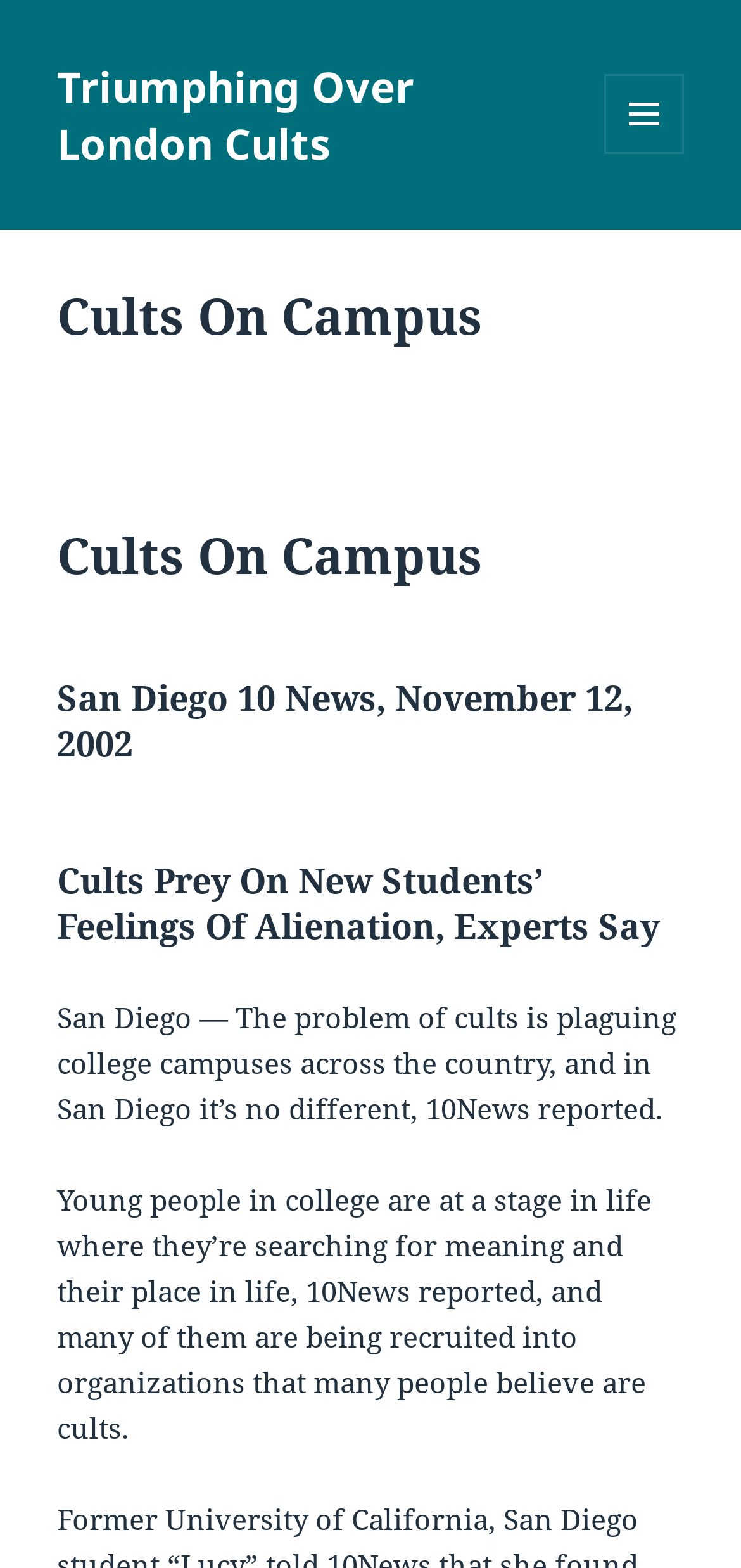Determine the bounding box coordinates for the UI element described. Format the coordinates as (top-left x, top-left y, bottom-right x, bottom-right y) and ensure all values are between 0 and 1. Element description: Triumphing Over London Cults

[0.077, 0.036, 0.559, 0.109]